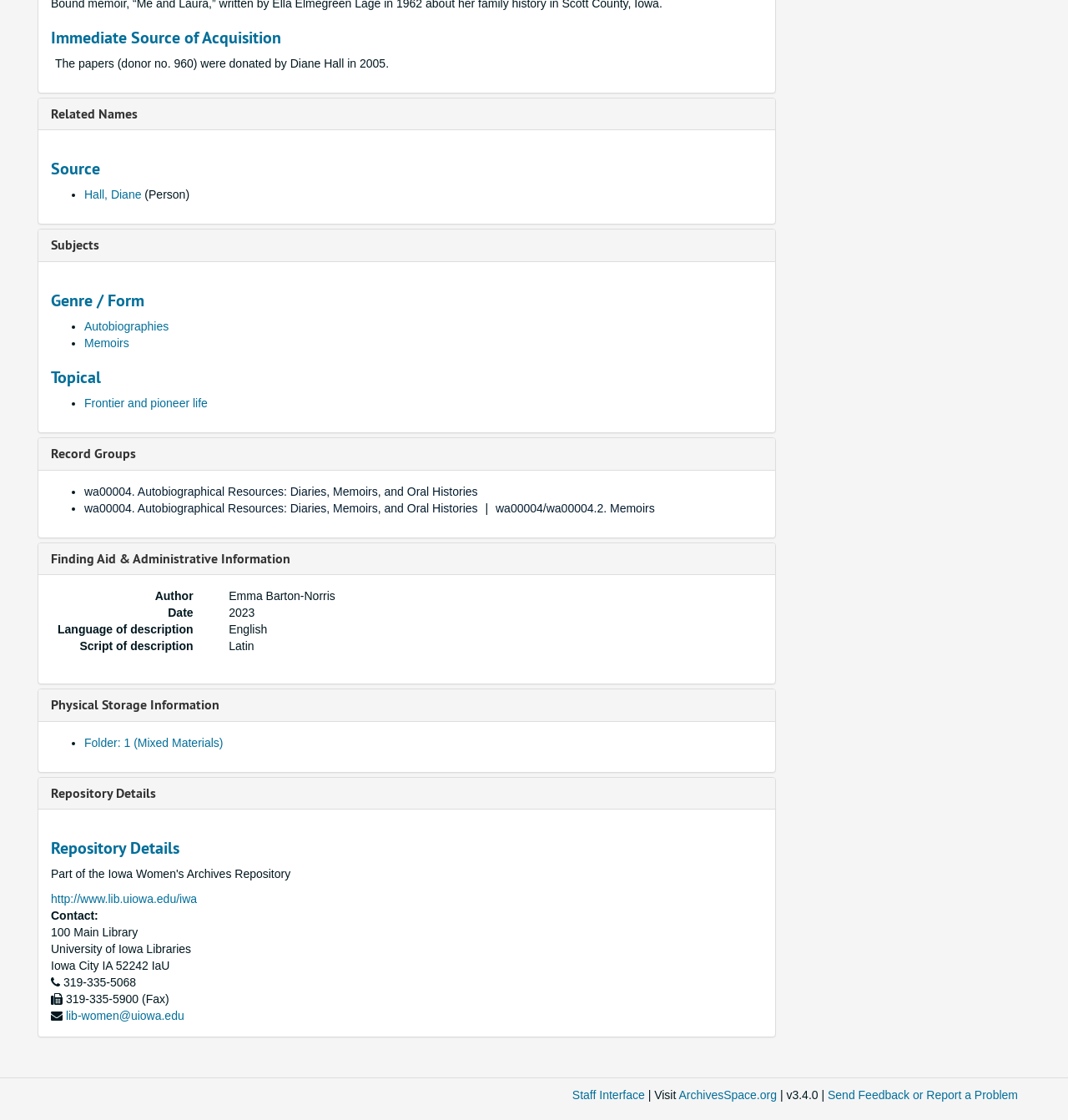What is the repository details link?
Please provide a comprehensive answer based on the contents of the image.

The answer can be found in the 'Repository Details' section, which provides a link to 'http://www.lib.uiowa.edu/iwa'.